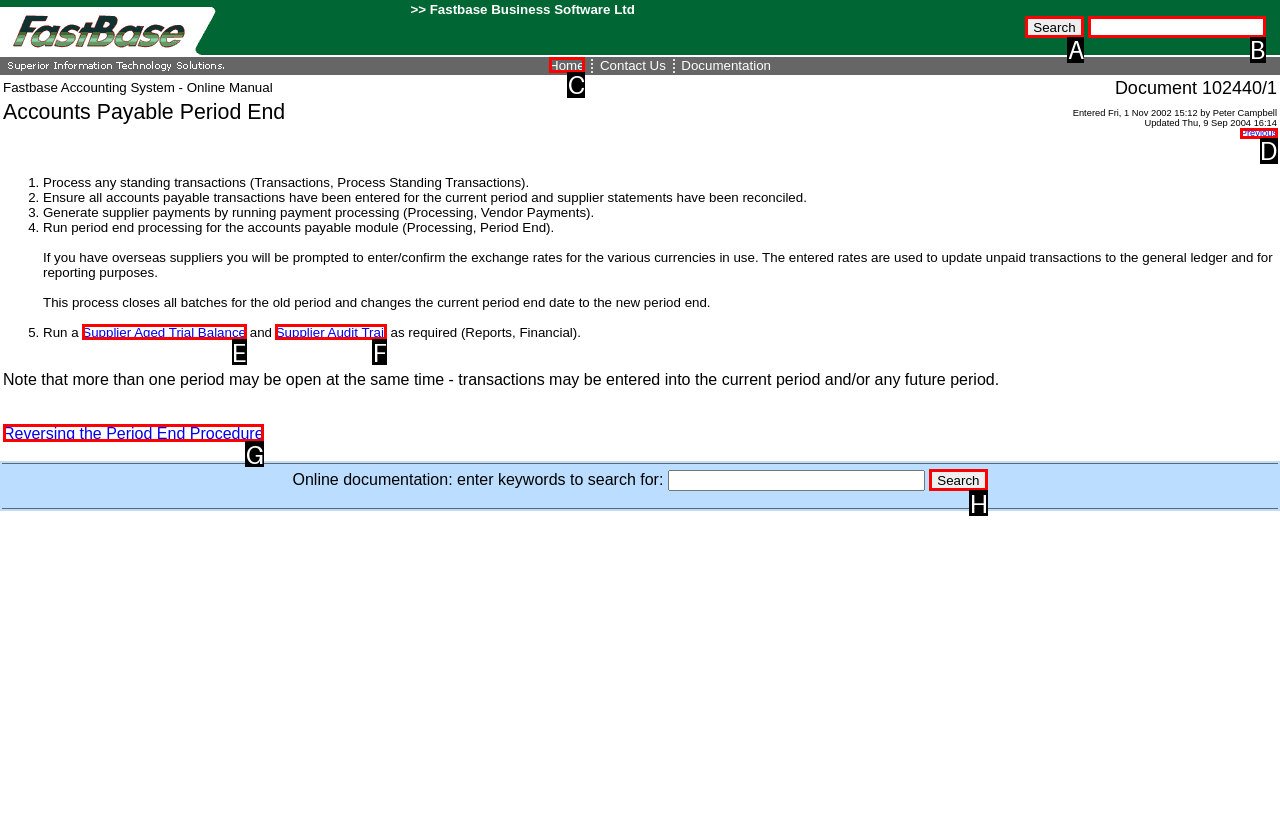Tell me which element should be clicked to achieve the following objective: Click on Home
Reply with the letter of the correct option from the displayed choices.

C